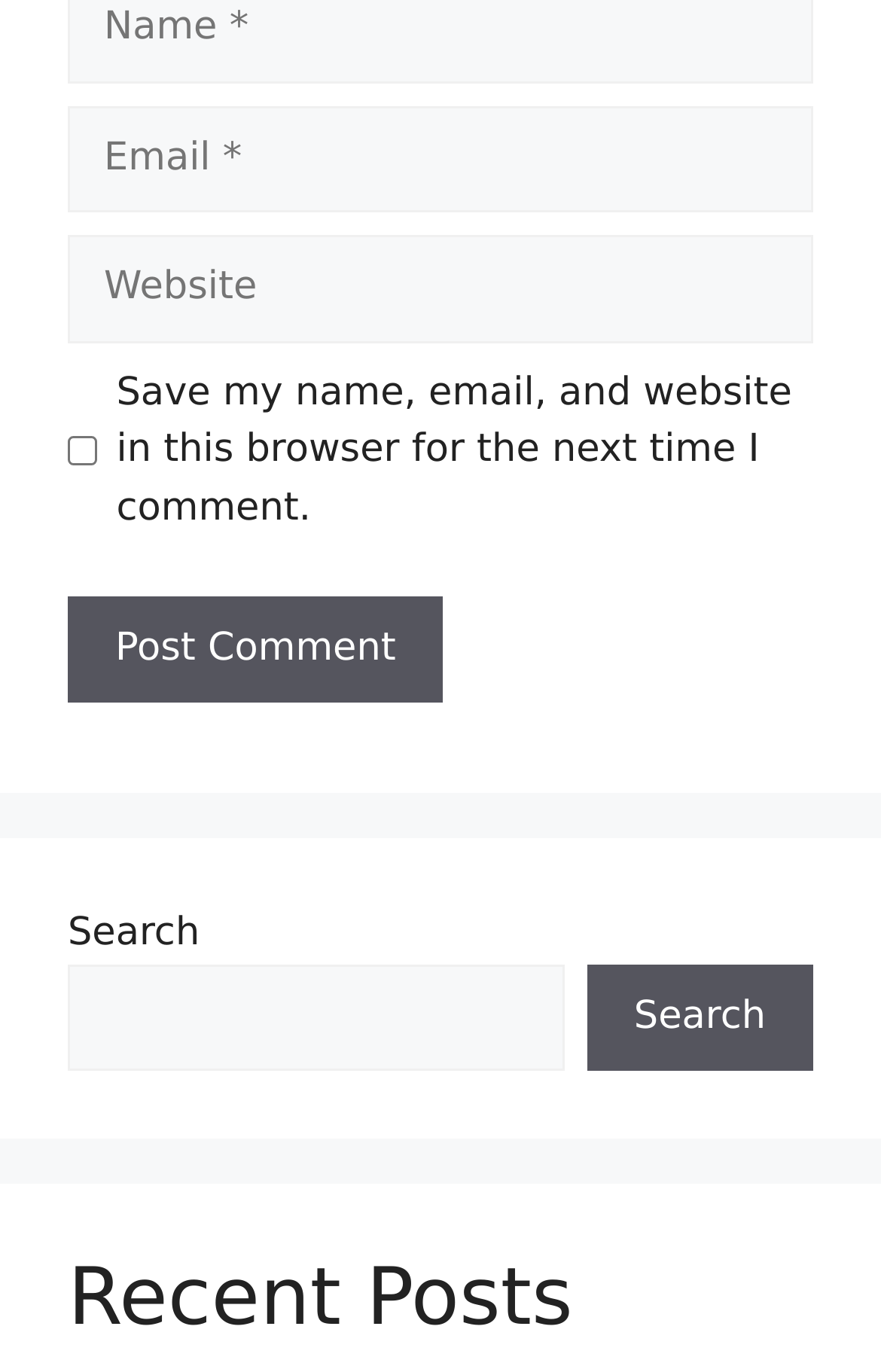Find the bounding box coordinates for the UI element whose description is: "parent_node: Comment name="email" placeholder="Email *"". The coordinates should be four float numbers between 0 and 1, in the format [left, top, right, bottom].

[0.077, 0.077, 0.923, 0.155]